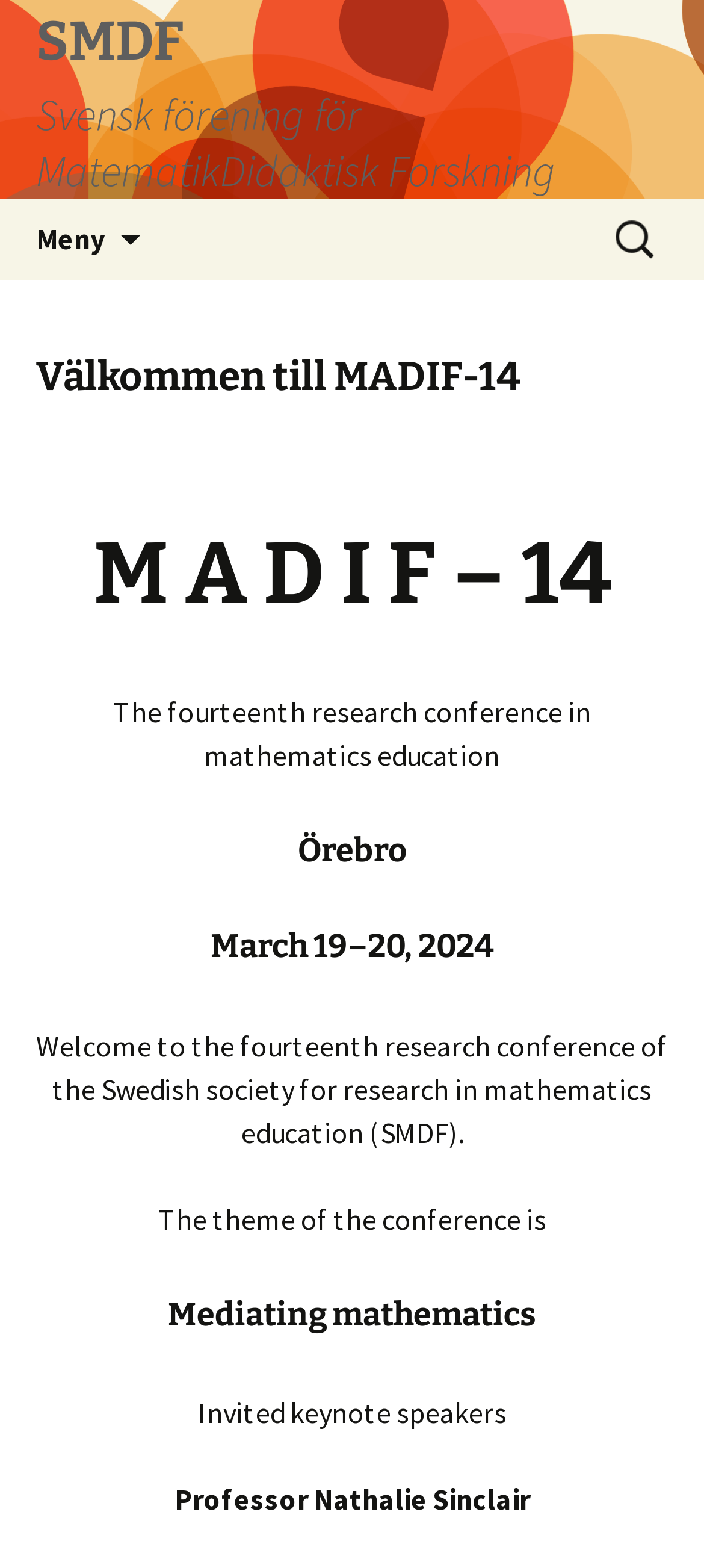Using the element description: "Meny", determine the bounding box coordinates for the specified UI element. The coordinates should be four float numbers between 0 and 1, [left, top, right, bottom].

[0.0, 0.127, 0.2, 0.178]